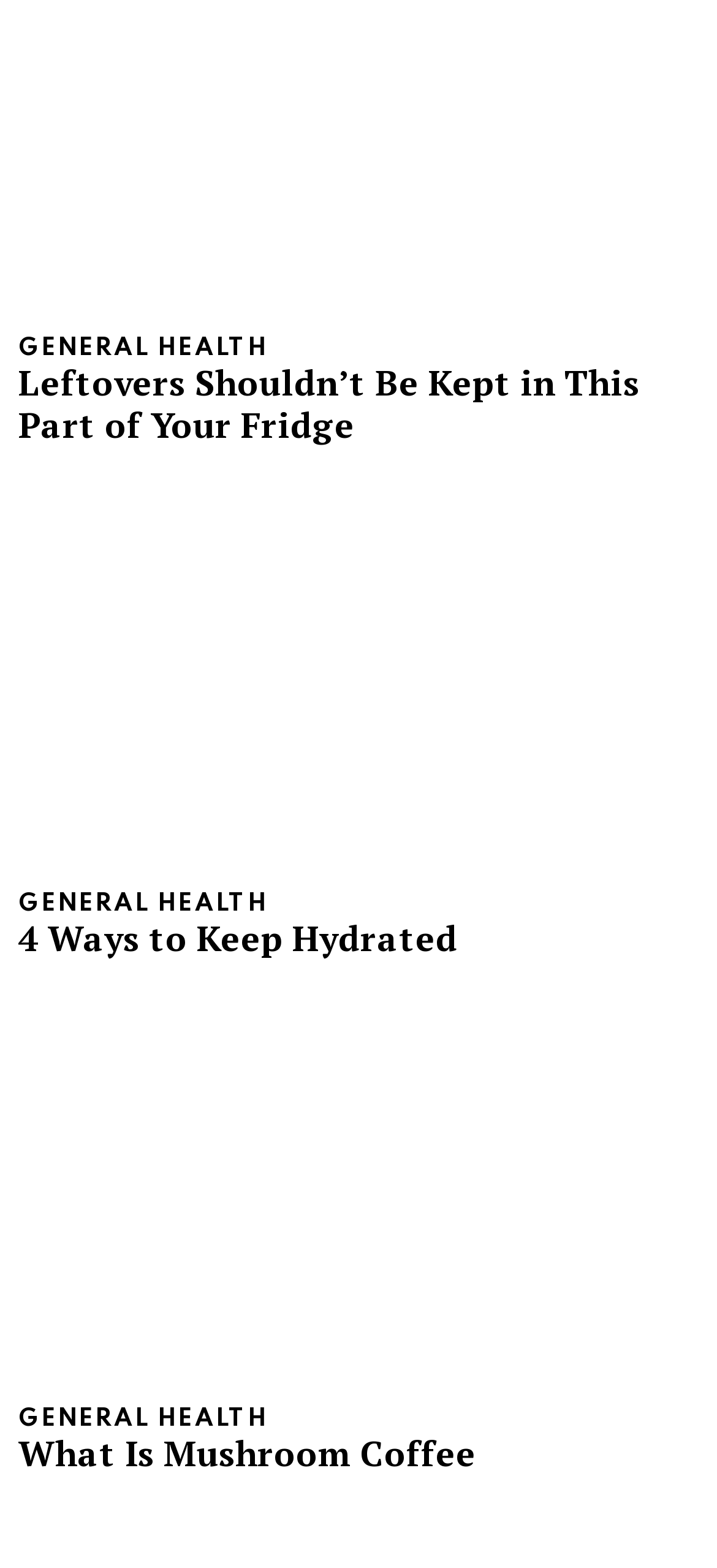Find the bounding box coordinates for the element that must be clicked to complete the instruction: "View the image of '4 Ways to Keep Hydrated'". The coordinates should be four float numbers between 0 and 1, indicated as [left, top, right, bottom].

[0.026, 0.319, 0.974, 0.563]